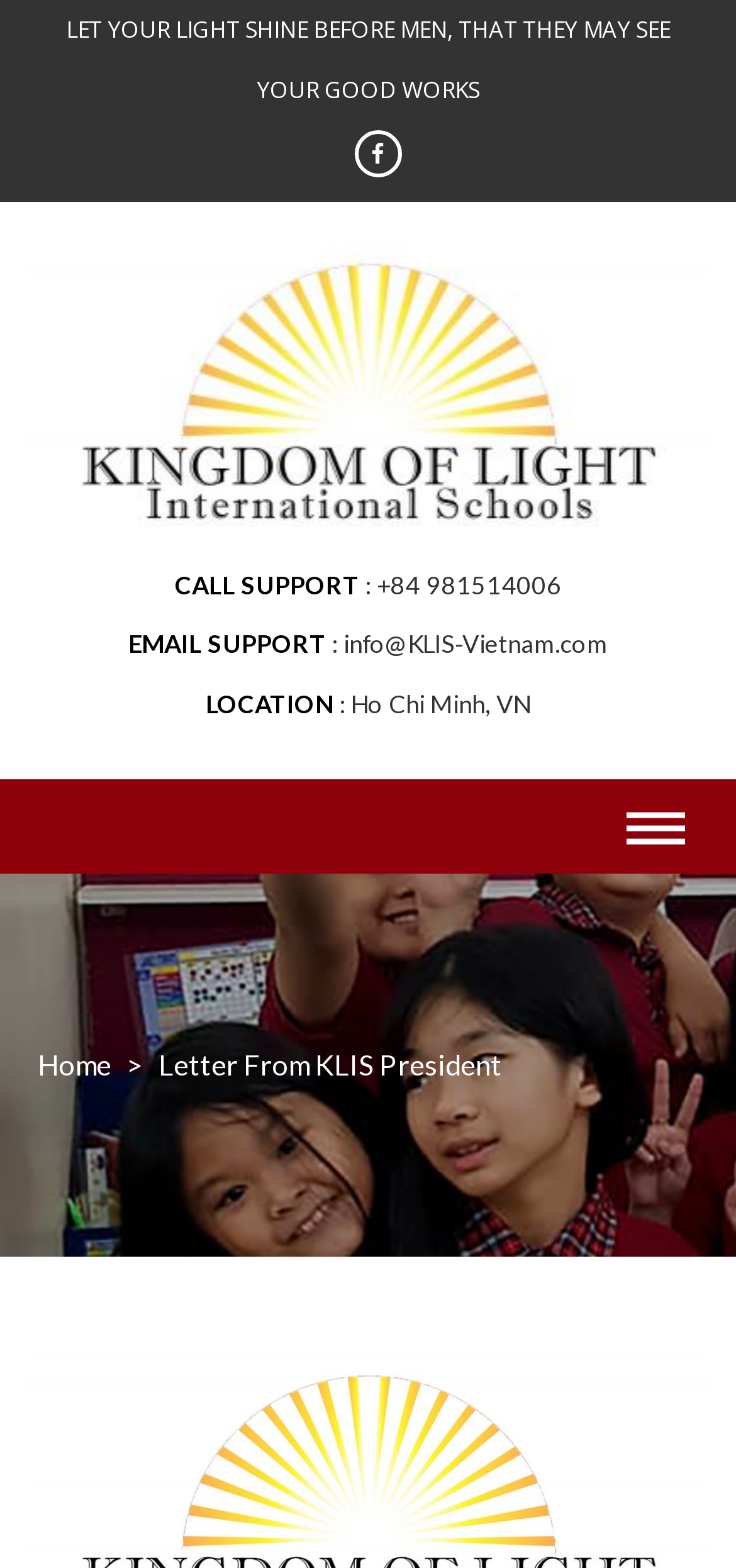Identify the bounding box for the described UI element: "facebook".

[0.481, 0.079, 0.545, 0.117]